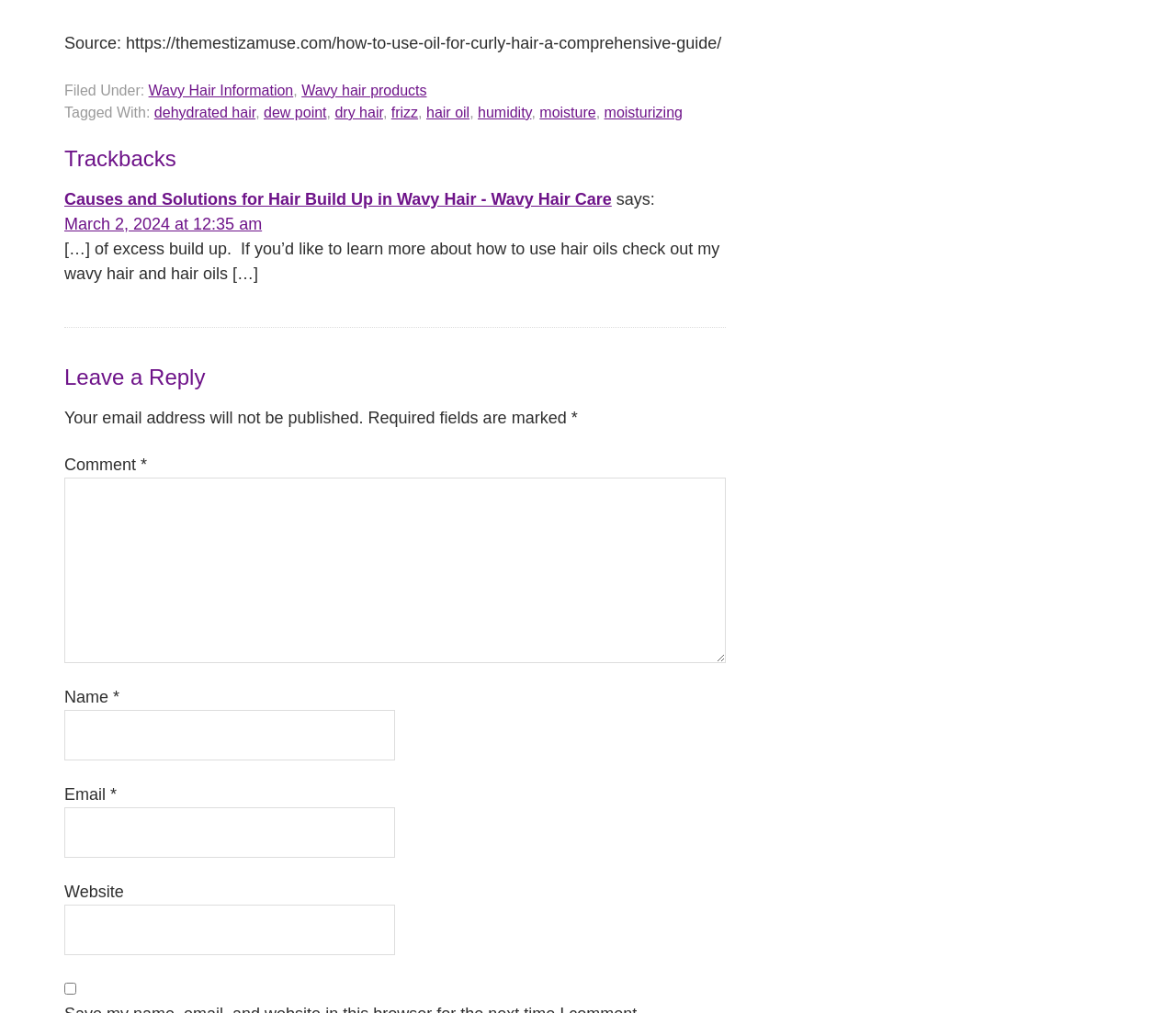Please examine the image and answer the question with a detailed explanation:
What is the purpose of the textbox at the bottom?

The purpose of the textbox at the bottom can be inferred from the surrounding text, which says 'Leave a Reply' and 'Comment'. This suggests that the textbox is for users to leave a comment or reply to the article.